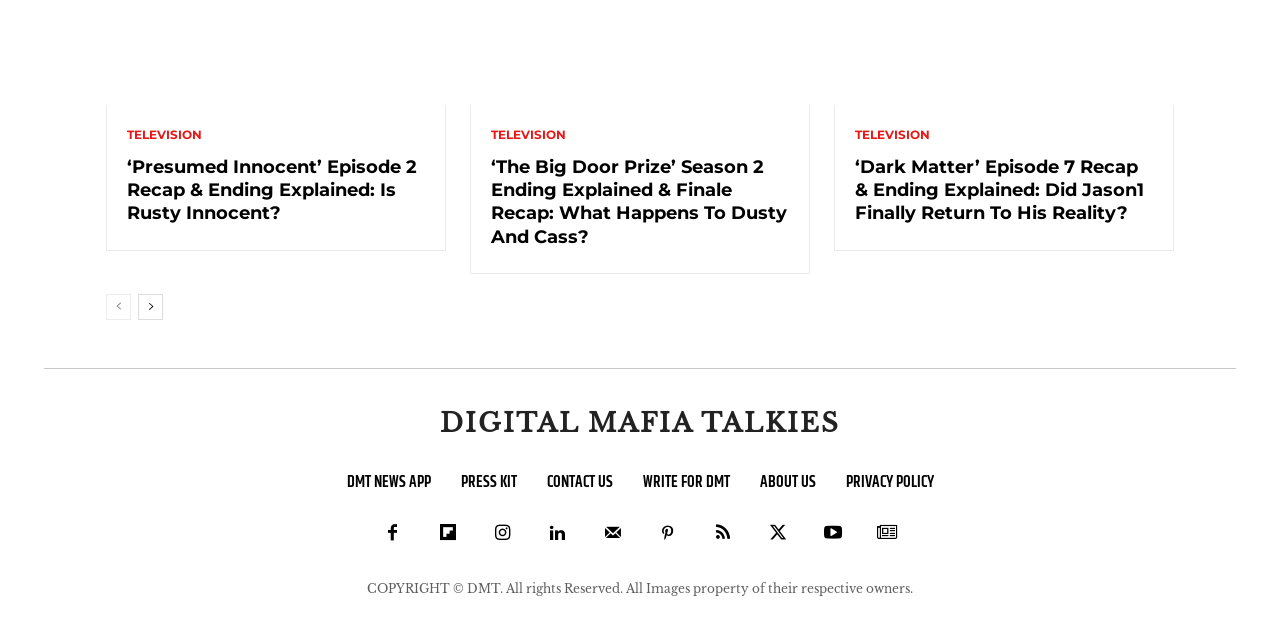Find the bounding box coordinates for the area that should be clicked to accomplish the instruction: "visit DMT NEWS APP".

[0.271, 0.73, 0.336, 0.777]